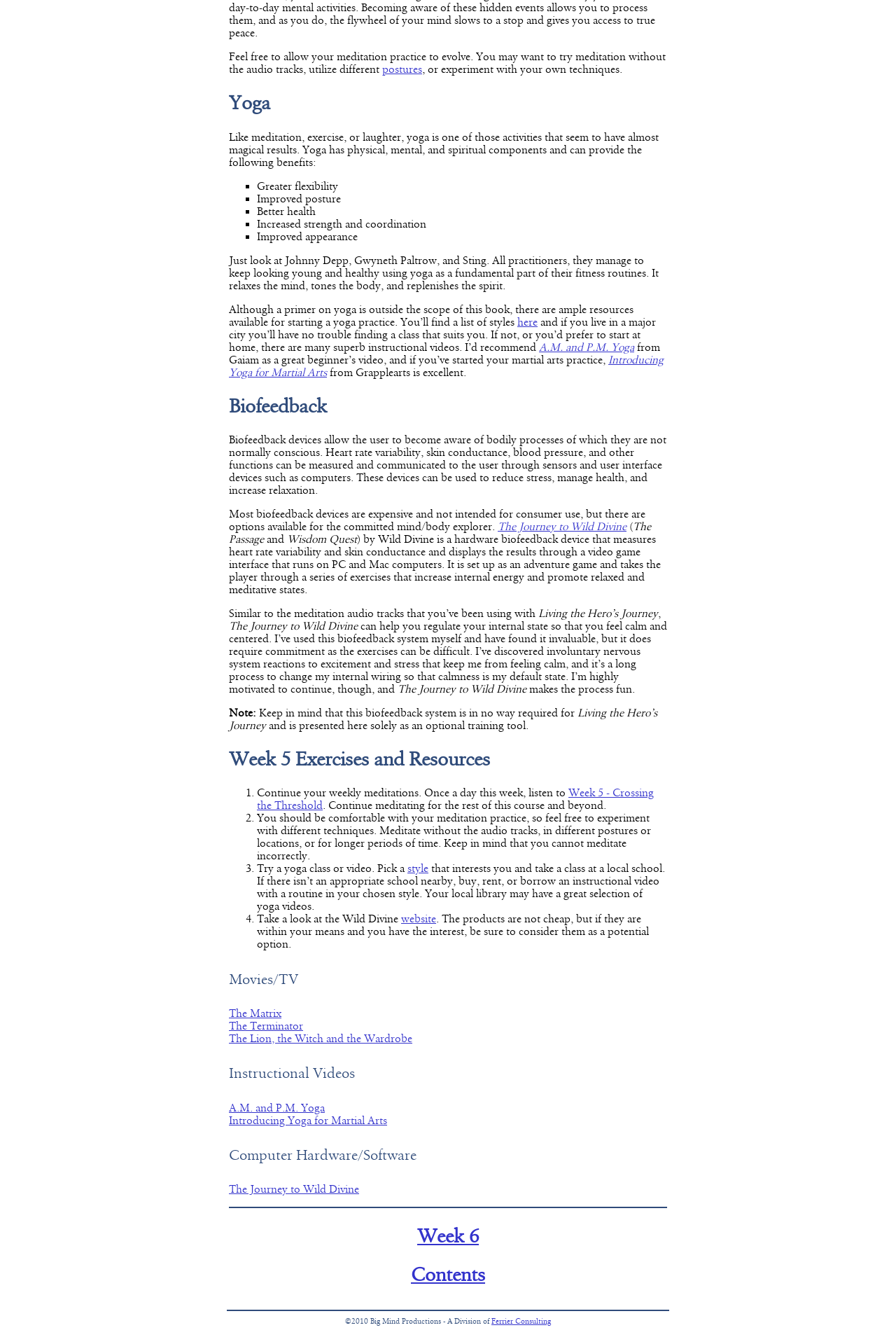Identify and provide the bounding box for the element described by: "A.M. and P.M. Yoga".

[0.602, 0.255, 0.708, 0.264]